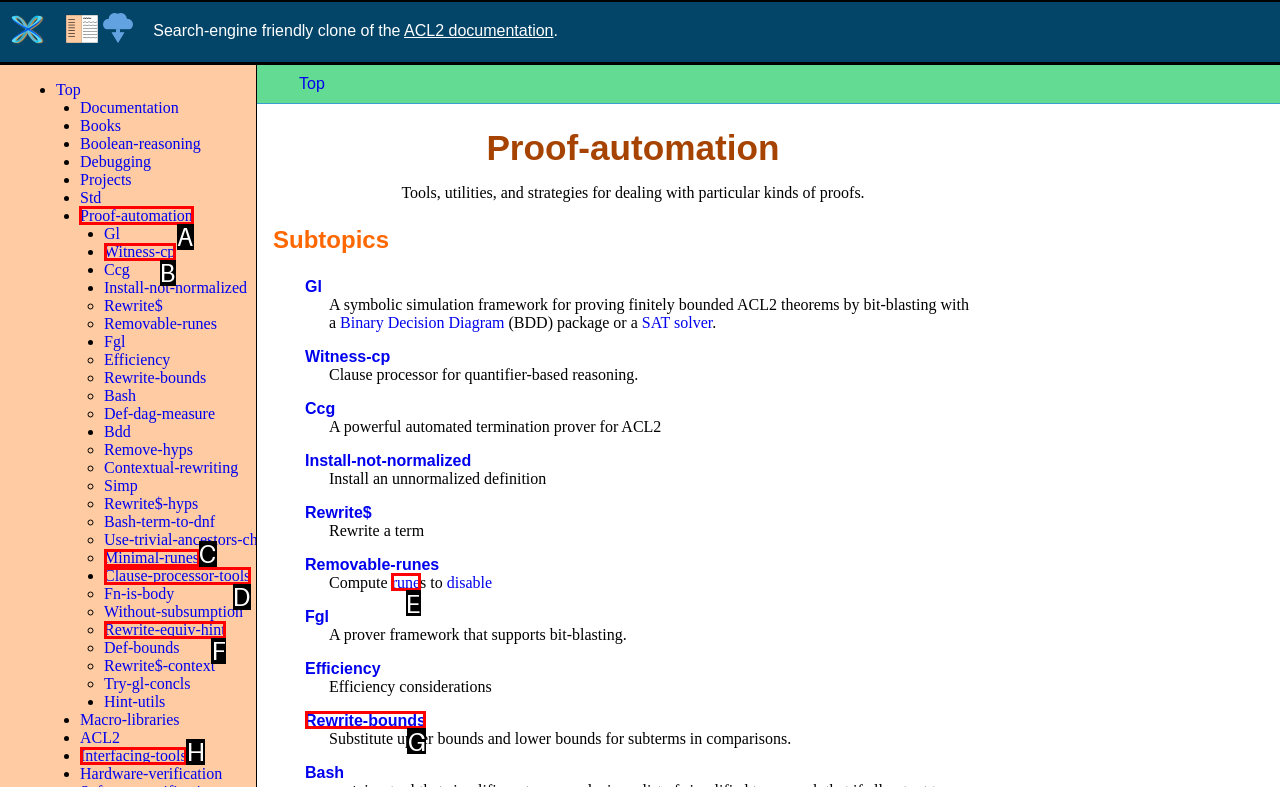Choose the HTML element to click for this instruction: View the 'Proof-automation' section Answer with the letter of the correct choice from the given options.

A